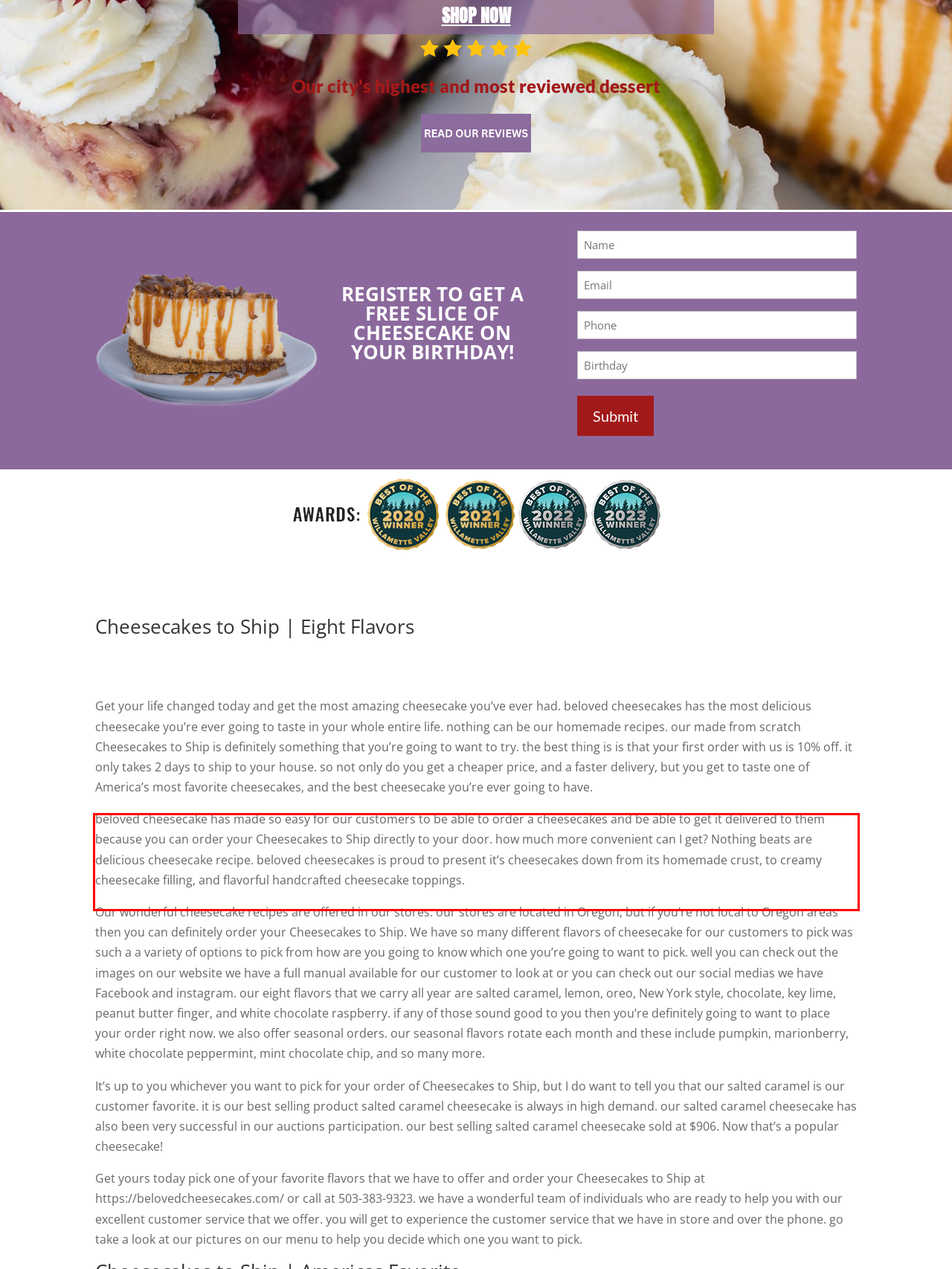You are provided with a screenshot of a webpage containing a red bounding box. Please extract the text enclosed by this red bounding box.

beloved cheesecake has made so easy for our customers to be able to order a cheesecakes and be able to get it delivered to them because you can order your Cheesecakes to Ship directly to your door. how much more convenient can I get? Nothing beats are delicious cheesecake recipe. beloved cheesecakes is proud to present it’s cheesecakes down from its homemade crust, to creamy cheesecake filling, and flavorful handcrafted cheesecake toppings.